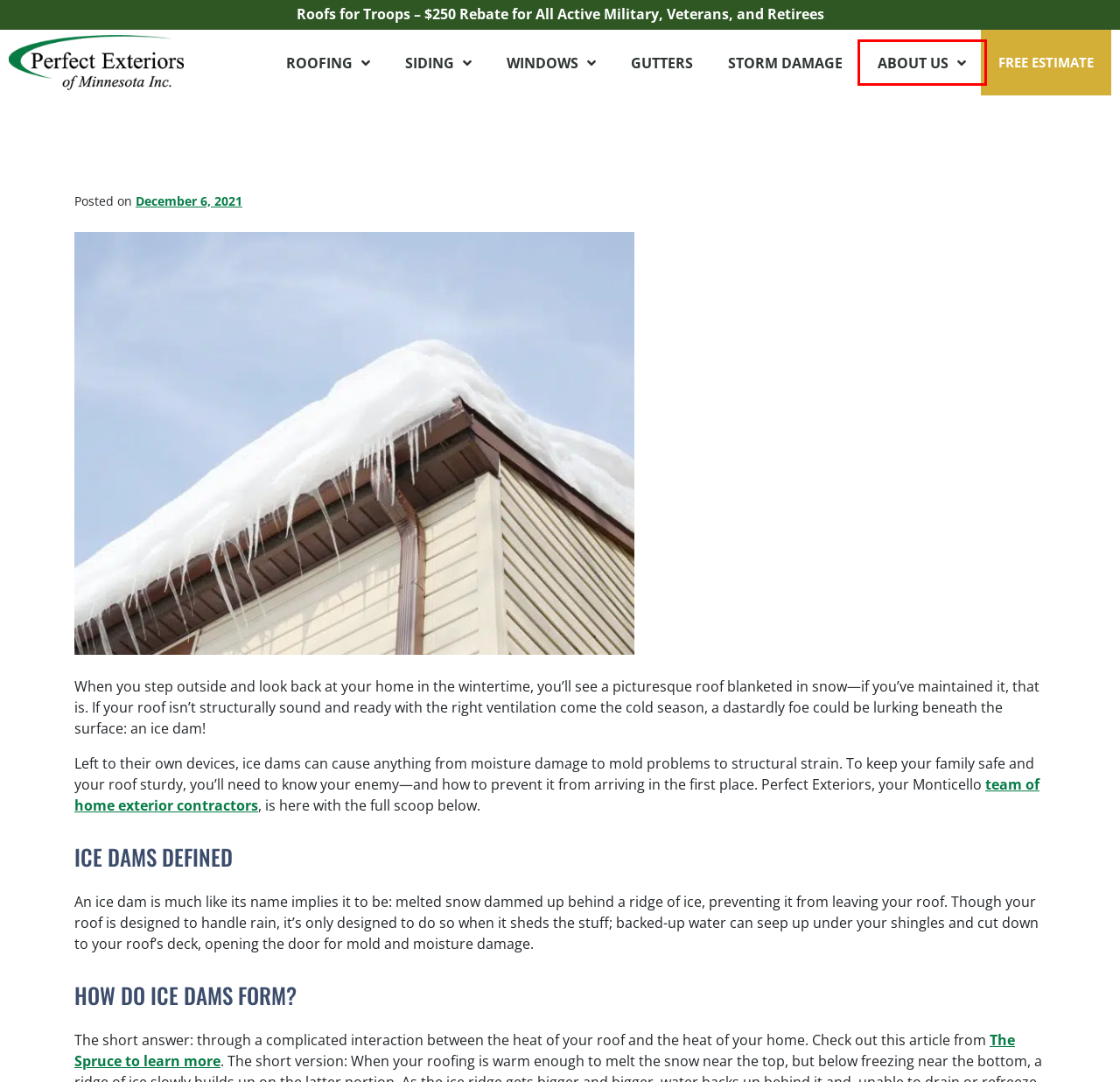Observe the provided screenshot of a webpage with a red bounding box around a specific UI element. Choose the webpage description that best fits the new webpage after you click on the highlighted element. These are your options:
A. Exterior Remodeling Estimate | Perfect Exteriors of MN - Rogers, MN
B. About Us - Exterior Contractor | Perfect Exteriors of MN - Rogers, MN
C. Minneapolis Roofing Contractor - Roof Installation & Repair Company
D. Gutter Installers | Perfect Exteriors of MN - Rogers, MN
E. Home Window Replacement Services in Minneapolis - Perfect Exteriors
F. Minneapolis Storm Damage Repair & Restoration | Perfect Exteriors
G. FAQs - Perfect Exteriors
H. Siding Contractors Minnesota - NW Metro Siding Installation | Perfect Exteriors of MN

B